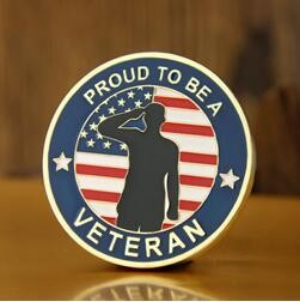What is the purpose of challenge coins like this one?
Based on the screenshot, answer the question with a single word or phrase.

Commemorative gifts